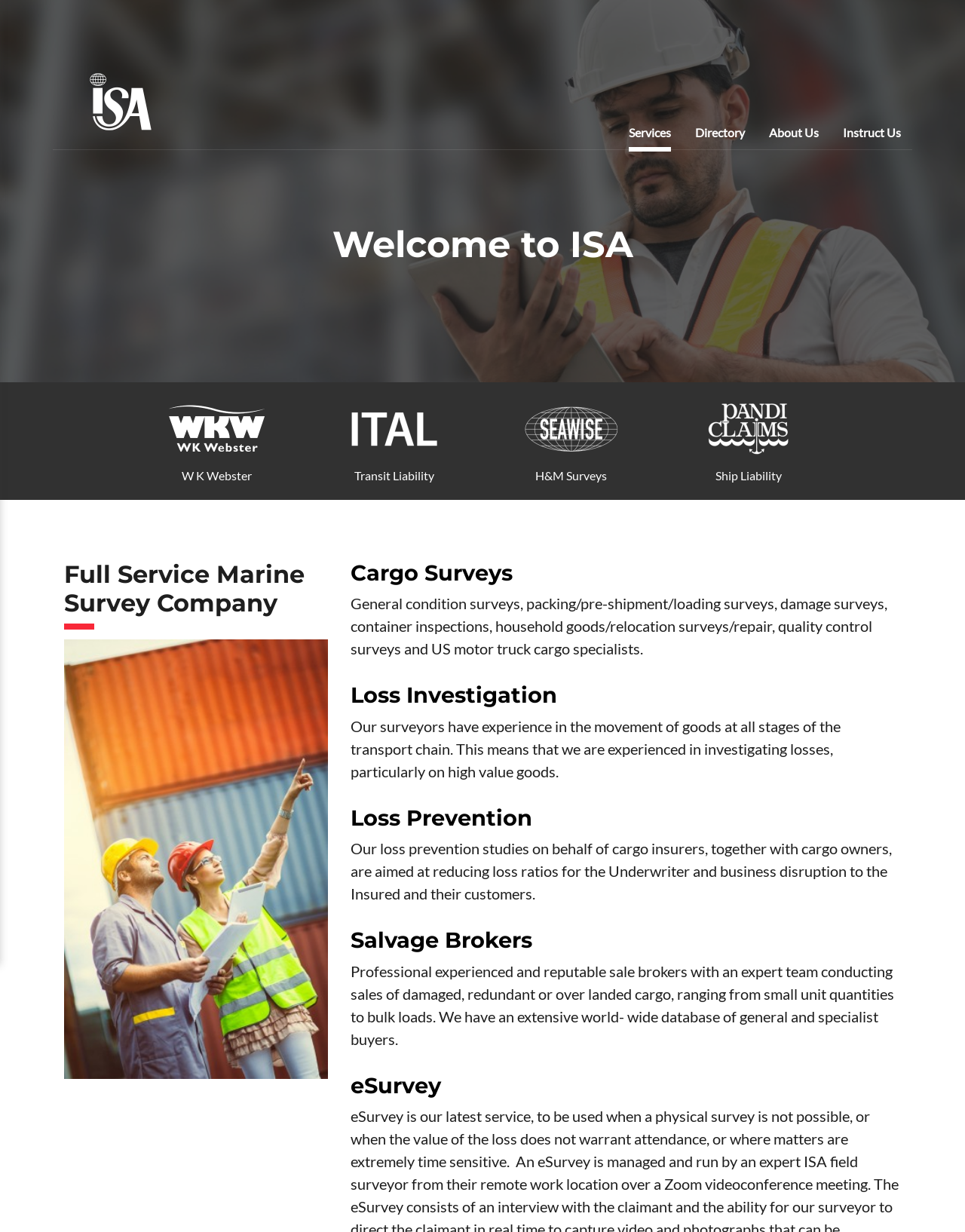Please specify the bounding box coordinates of the clickable region to carry out the following instruction: "Click ISA link". The coordinates should be four float numbers between 0 and 1, in the format [left, top, right, bottom].

[0.066, 0.052, 0.184, 0.113]